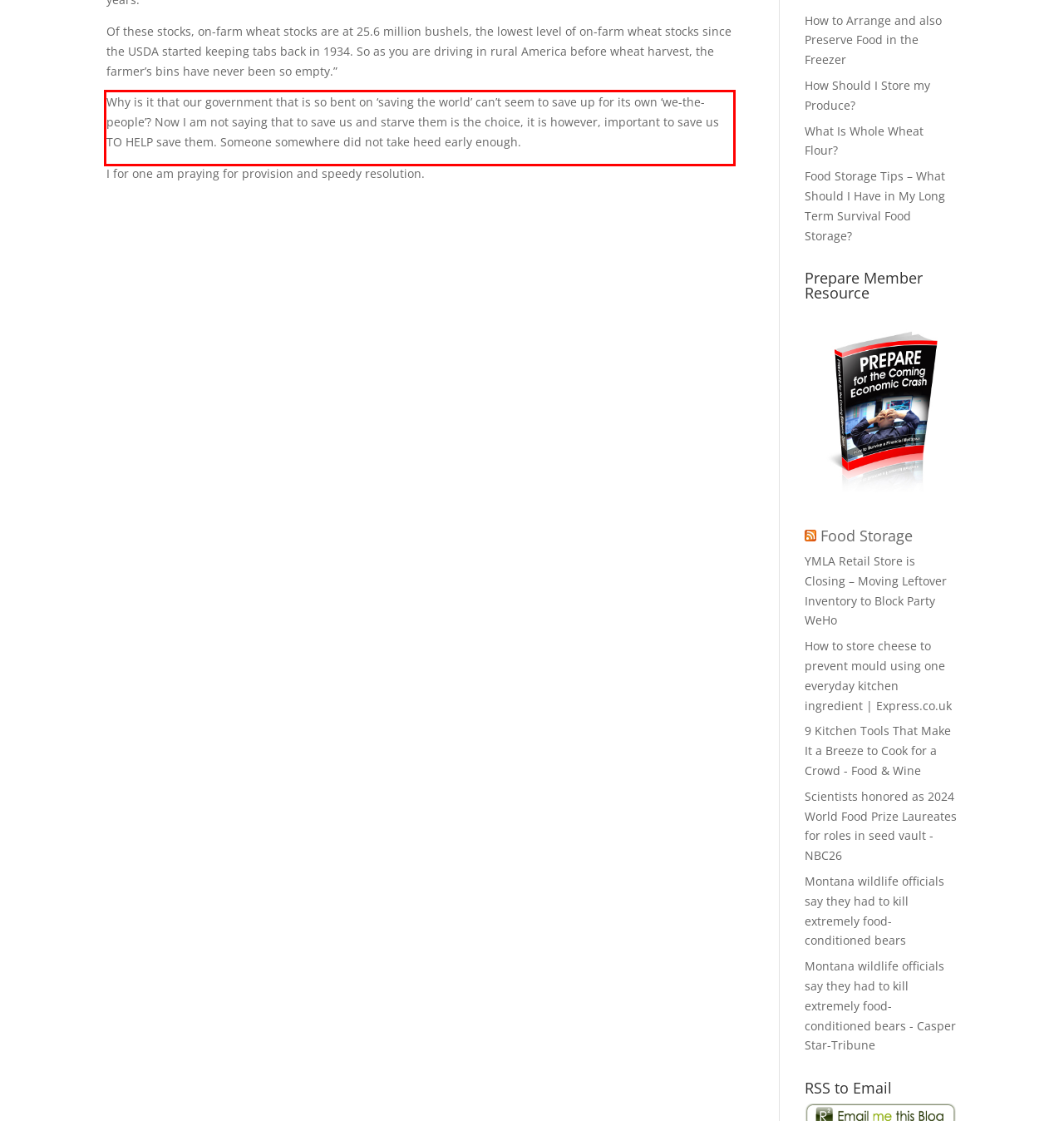Given a webpage screenshot with a red bounding box, perform OCR to read and deliver the text enclosed by the red bounding box.

Why is it that our government that is so bent on ‘saving the world’ can’t seem to save up for its own ‘we-the-people’? Now I am not saying that to save us and starve them is the choice, it is however, important to save us TO HELP save them. Someone somewhere did not take heed early enough.